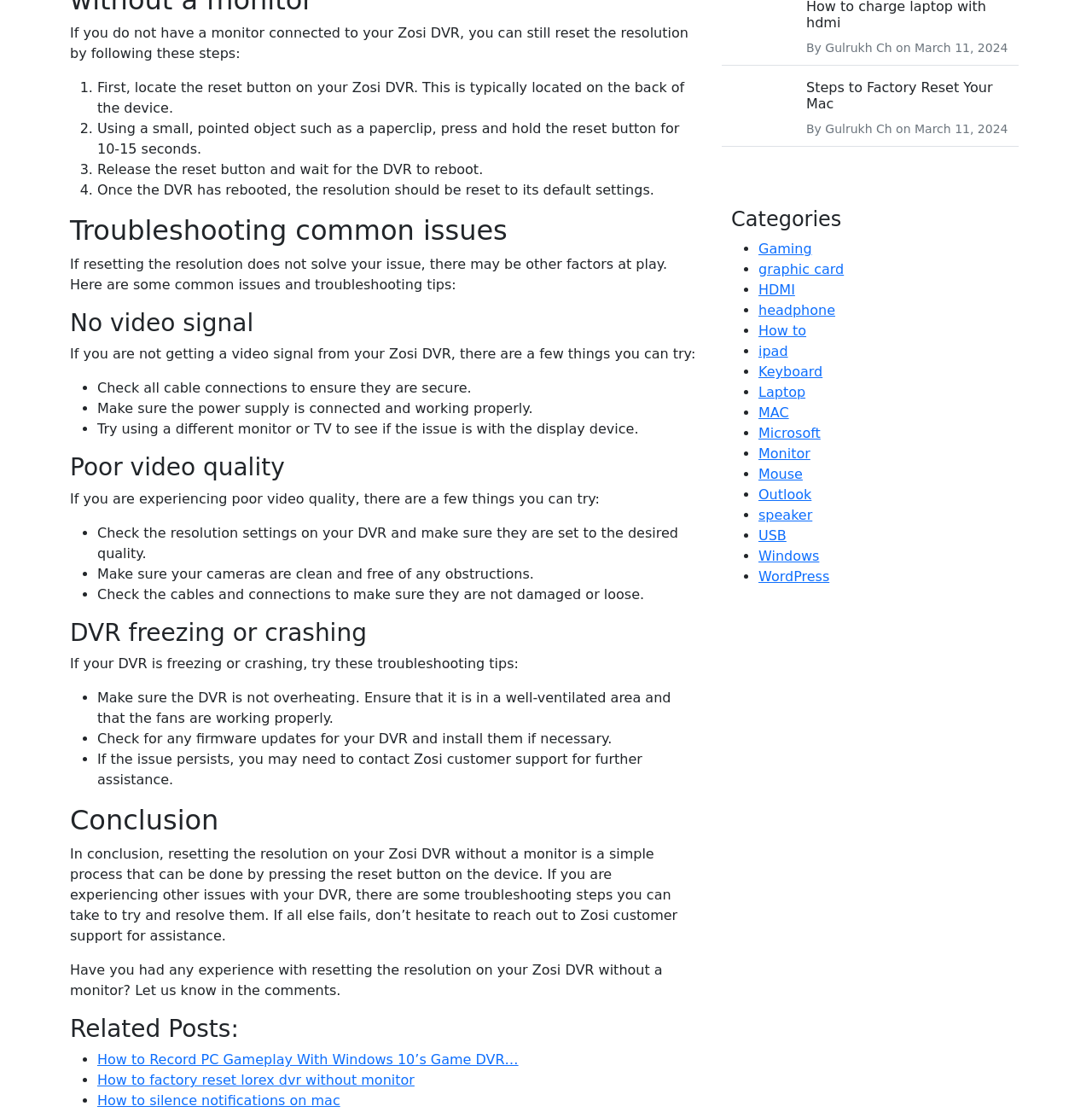Using the description: "MAC", identify the bounding box of the corresponding UI element in the screenshot.

[0.695, 0.364, 0.722, 0.378]